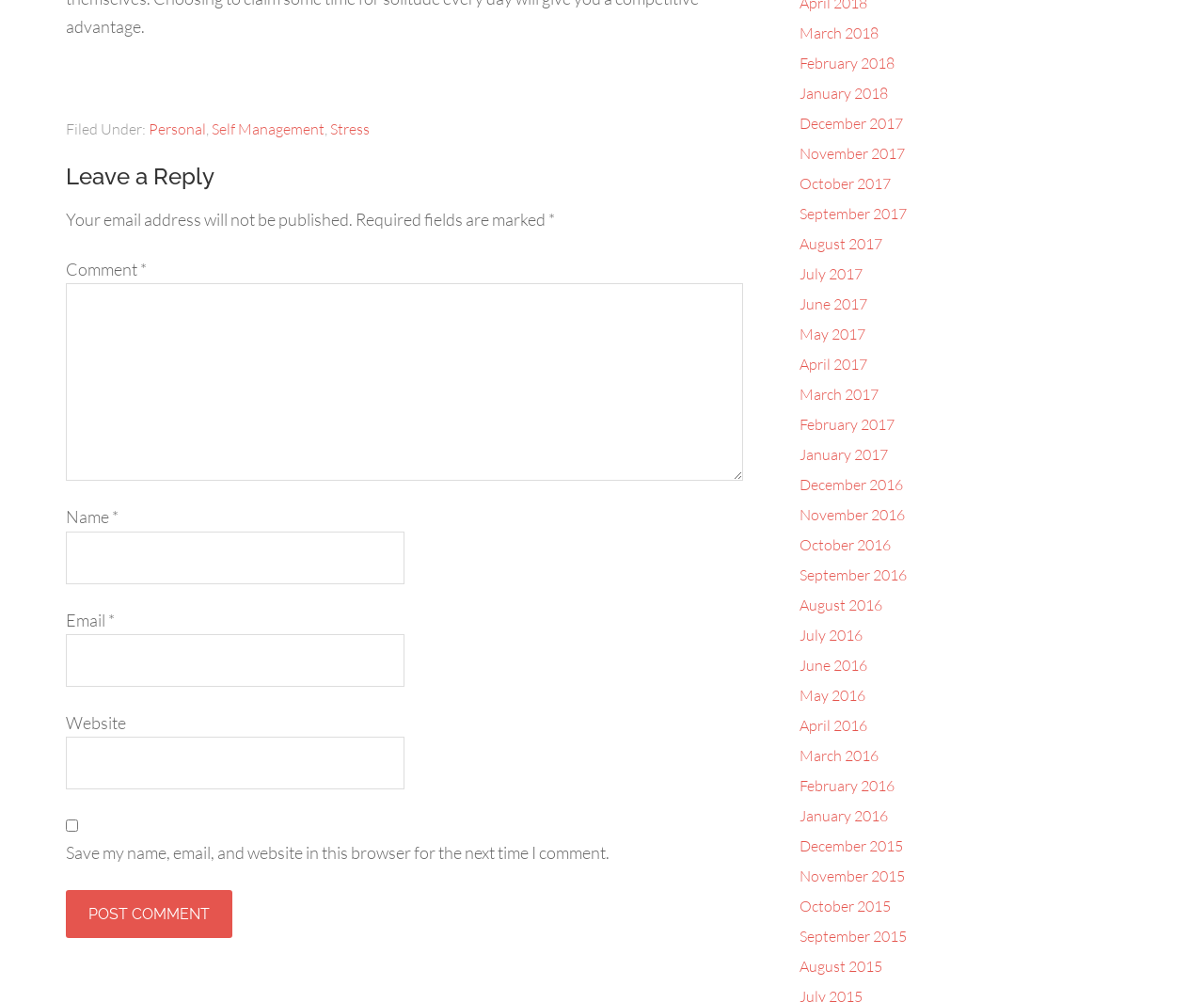Please reply to the following question using a single word or phrase: 
What is the purpose of the 'Leave a Reply' section?

To comment on a post